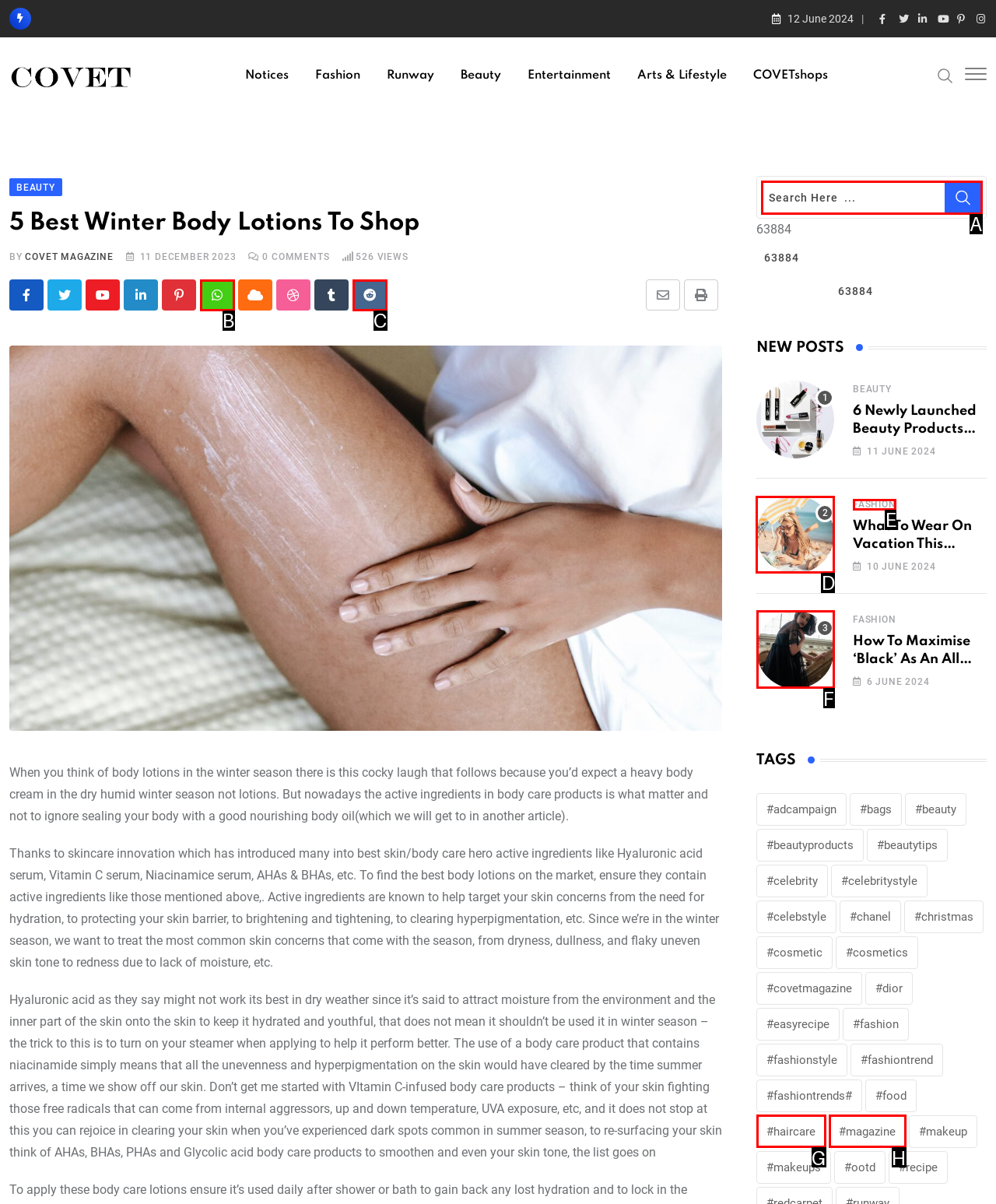Based on the choices marked in the screenshot, which letter represents the correct UI element to perform the task: View the post about what to wear on vacation this summer?

D